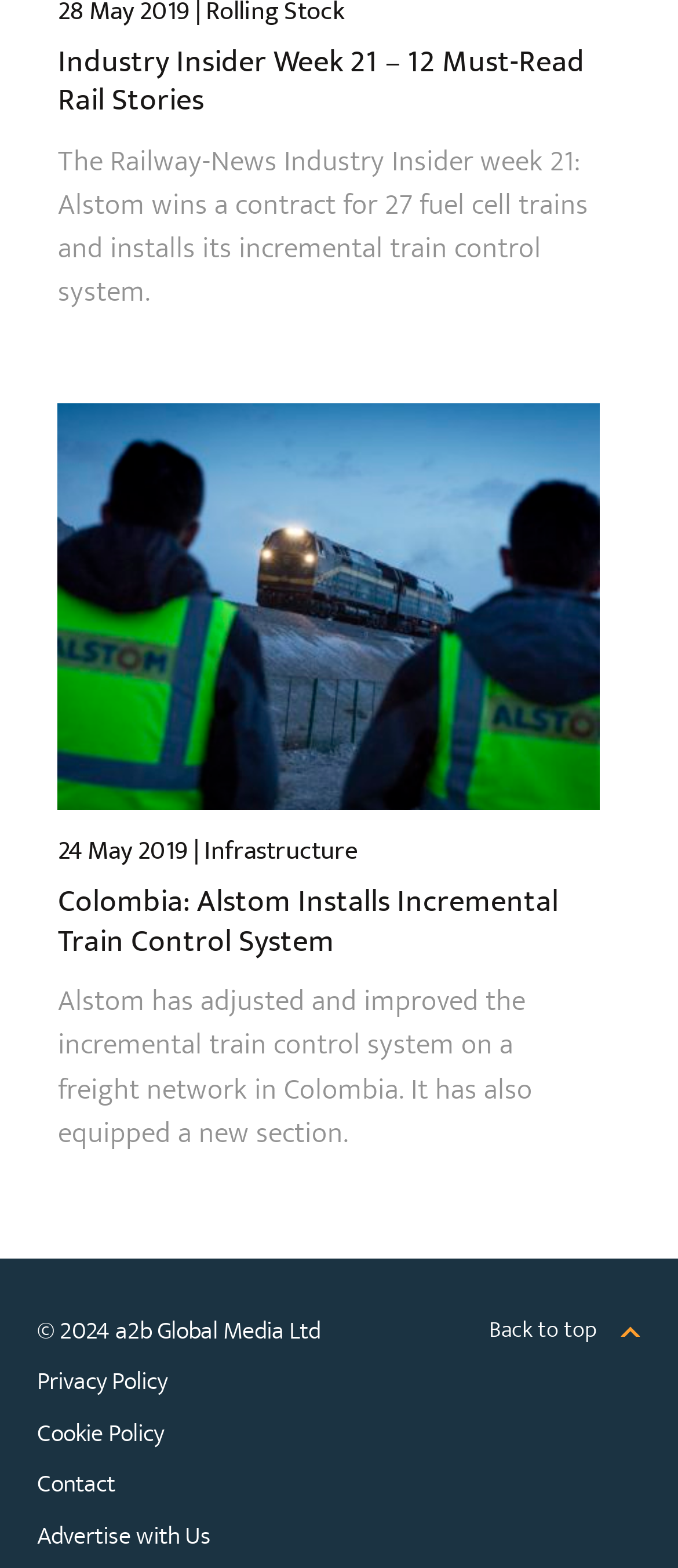Please find the bounding box for the UI element described by: "Home".

None